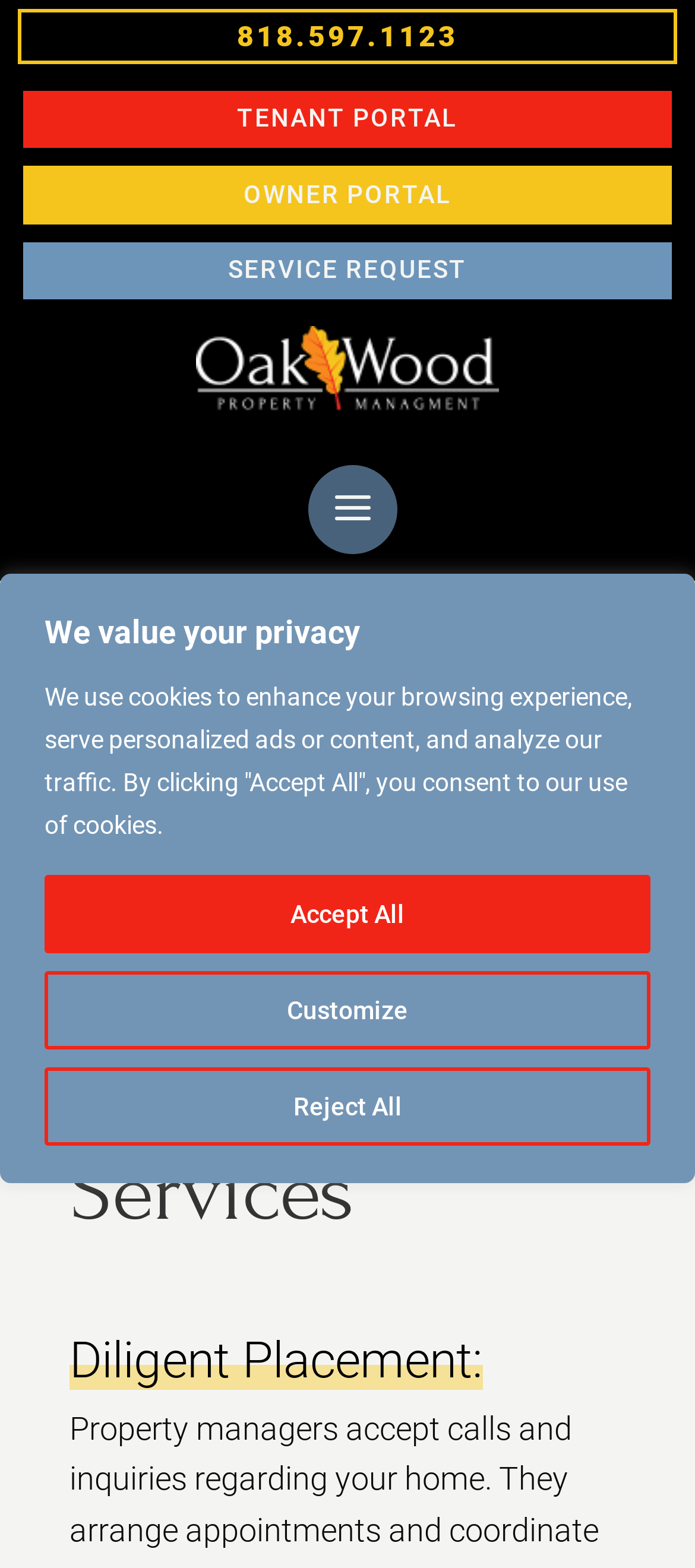Show me the bounding box coordinates of the clickable region to achieve the task as per the instruction: "Request a service".

[0.033, 0.154, 0.967, 0.191]